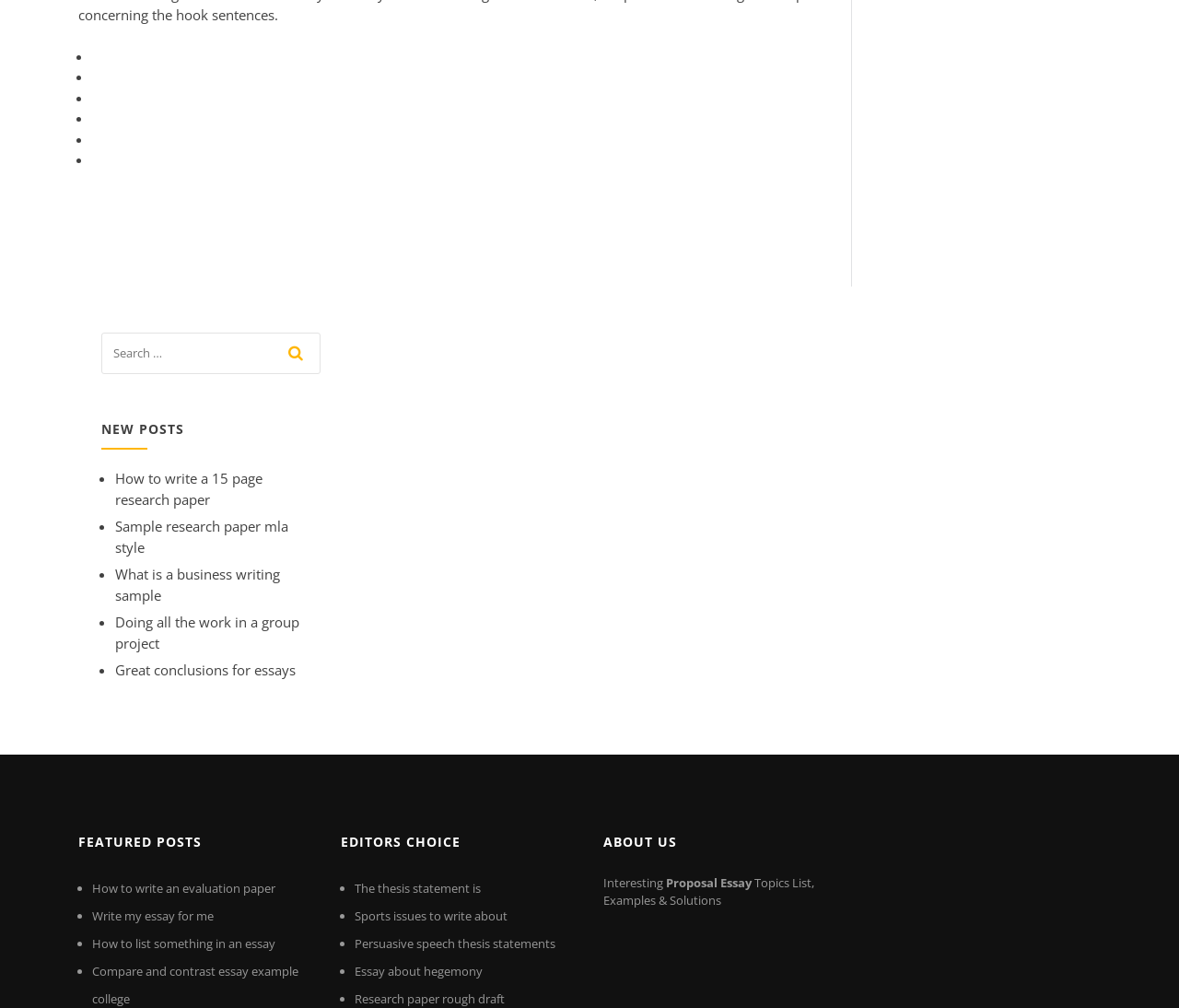Please identify the bounding box coordinates of the element that needs to be clicked to execute the following command: "learn about editors choice". Provide the bounding box using four float numbers between 0 and 1, formatted as [left, top, right, bottom].

[0.289, 0.817, 0.488, 0.854]